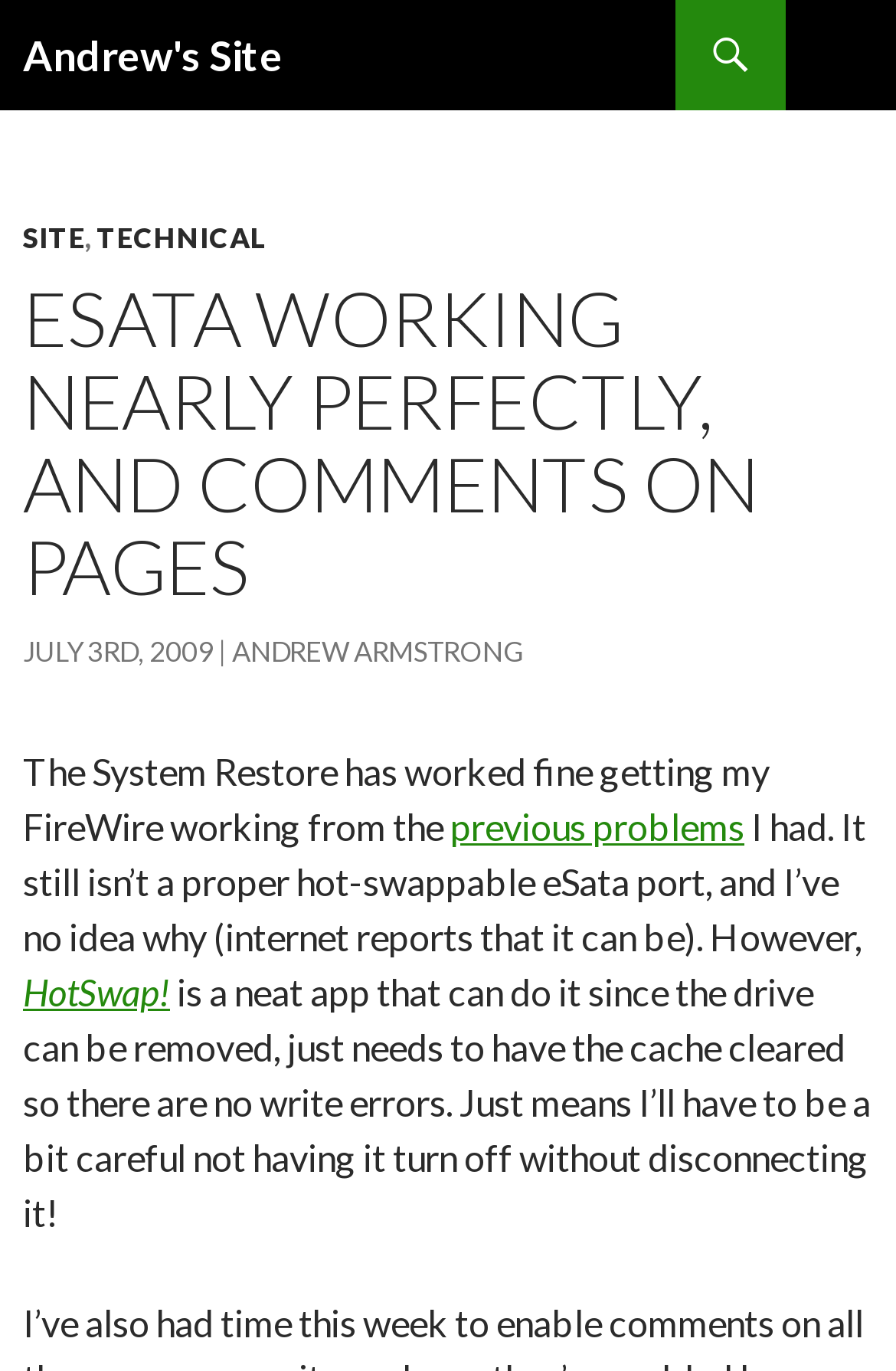Identify the bounding box of the UI element that matches this description: "previous problems".

[0.503, 0.587, 0.831, 0.618]